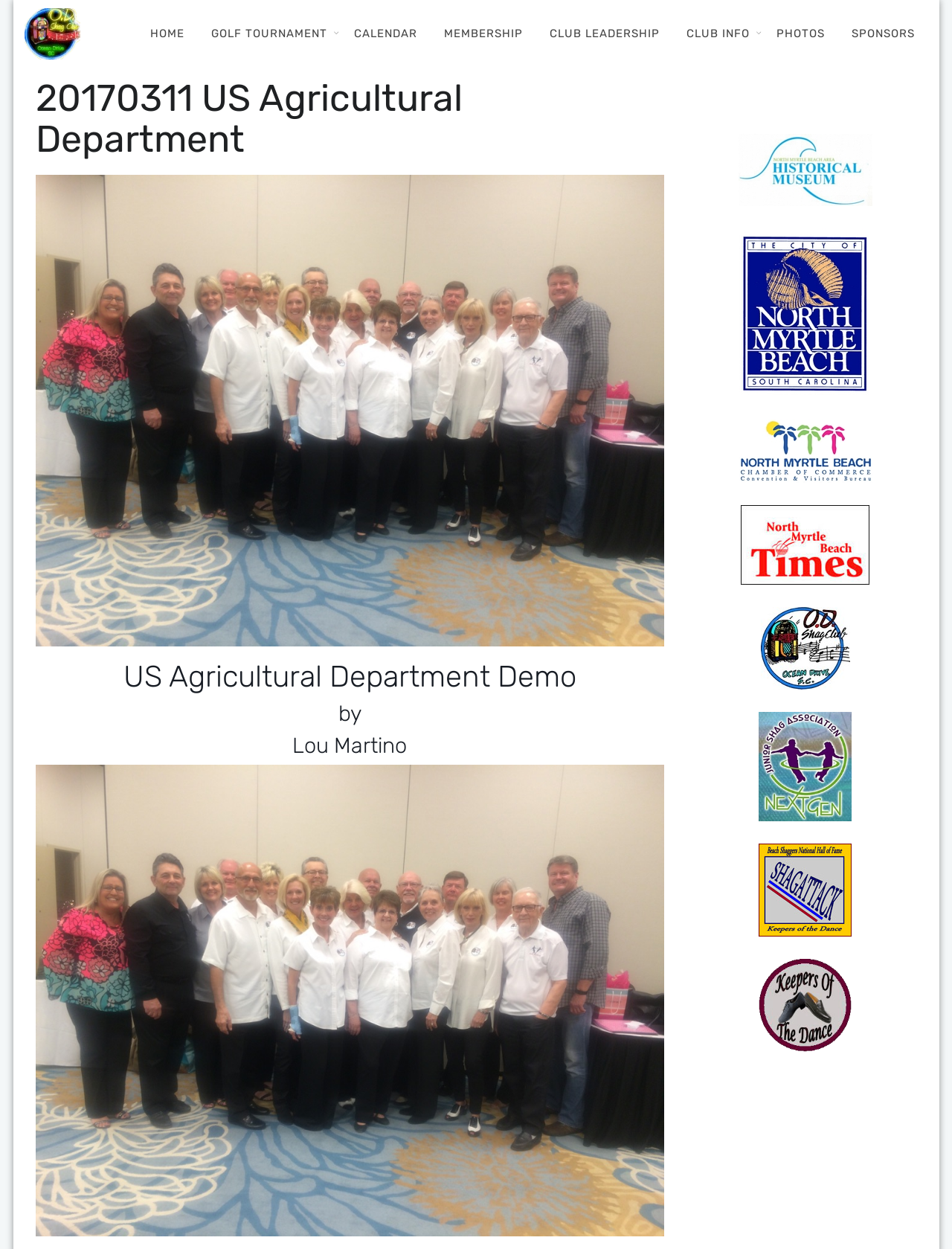What is the event mentioned on the webpage?
Based on the screenshot, respond with a single word or phrase.

US Agricultural Department Demo